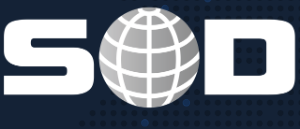Offer a detailed narrative of the image.

The image features a logo prominently displaying the letters "SOD" alongside a stylized globe. The globe is designed with a grid pattern, representing global connectivity and outreach. The color scheme consists of a deep navy background, which contrasts sharply with the white lettering, enhancing visibility. This logo may symbolize the organization or initiative's commitment to worldwide engagement or service, reflecting a modern and professional aesthetic. The overall design conveys a sense of authority and global perspective, aligning with the themes of international cooperation or oversight.